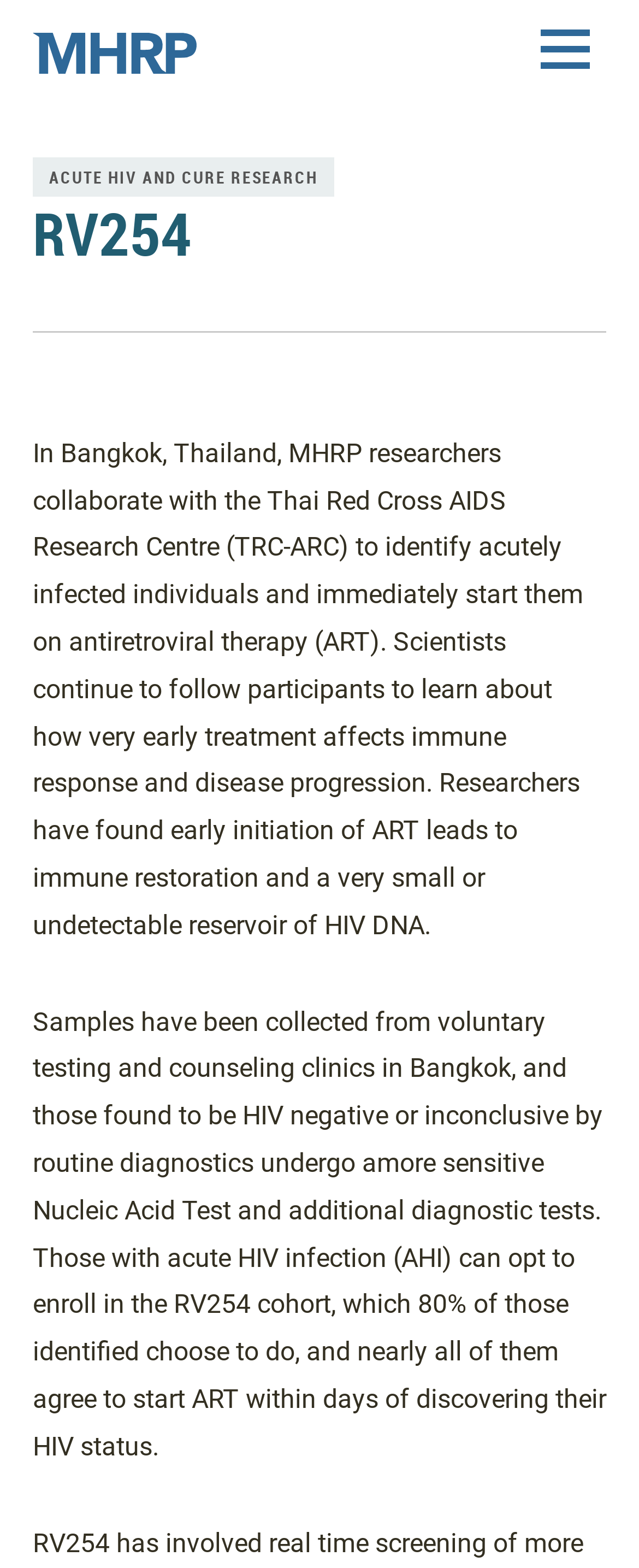Construct a thorough caption encompassing all aspects of the webpage.

The webpage is about the RV254 research project, specifically focusing on acute HIV and cure research. At the top left, there is a link to "MHRP" accompanied by an image. Below this, there is a heading "RV254" that spans almost the entire width of the page. 

On the top right, there is a checkbox labeled "Main menu" with an adjacent image and the text "Menu". 

The main content of the page is divided into two sections. The first section describes the research project, stating that MHRP researchers in Bangkok, Thailand, collaborate with the Thai Red Cross AIDS Research Centre to identify acutely infected individuals and start them on antiretroviral therapy immediately. The text explains that scientists continue to follow participants to learn about how early treatment affects immune response and disease progression, and that researchers have found that early initiation of ART leads to immune restoration and a very small or undetectable reservoir of HIV DNA.

The second section provides more details about the research process, explaining that samples are collected from voluntary testing and counseling clinics in Bangkok, and those found to be HIV negative or inconclusive undergo additional diagnostic tests. The text also mentions that those with acute HIV infection can opt to enroll in the RV254 cohort, and nearly all of them agree to start ART within days of discovering their HIV status.